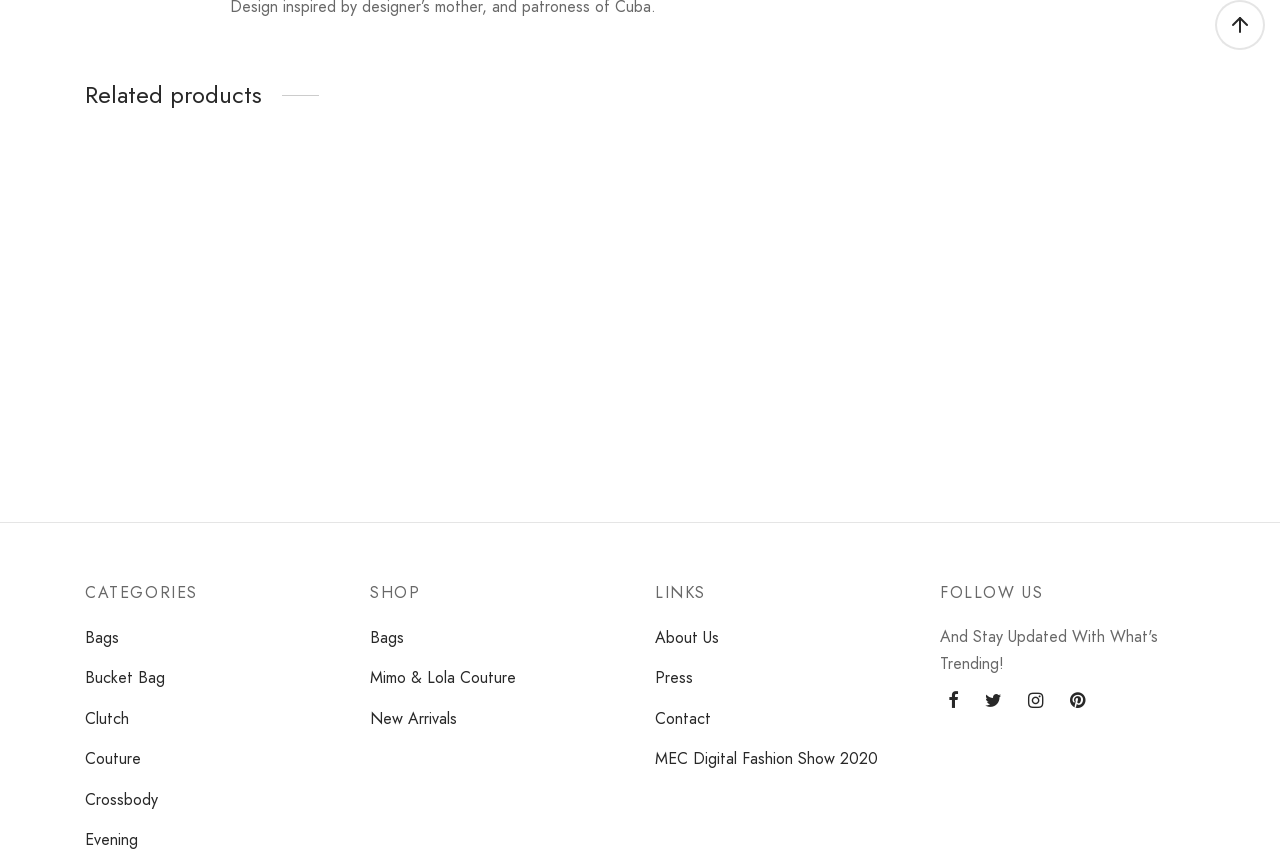Locate the bounding box coordinates of the clickable area to execute the instruction: "Add Rosetta White to your cart". Provide the coordinates as four float numbers between 0 and 1, represented as [left, top, right, bottom].

[0.066, 0.566, 0.13, 0.601]